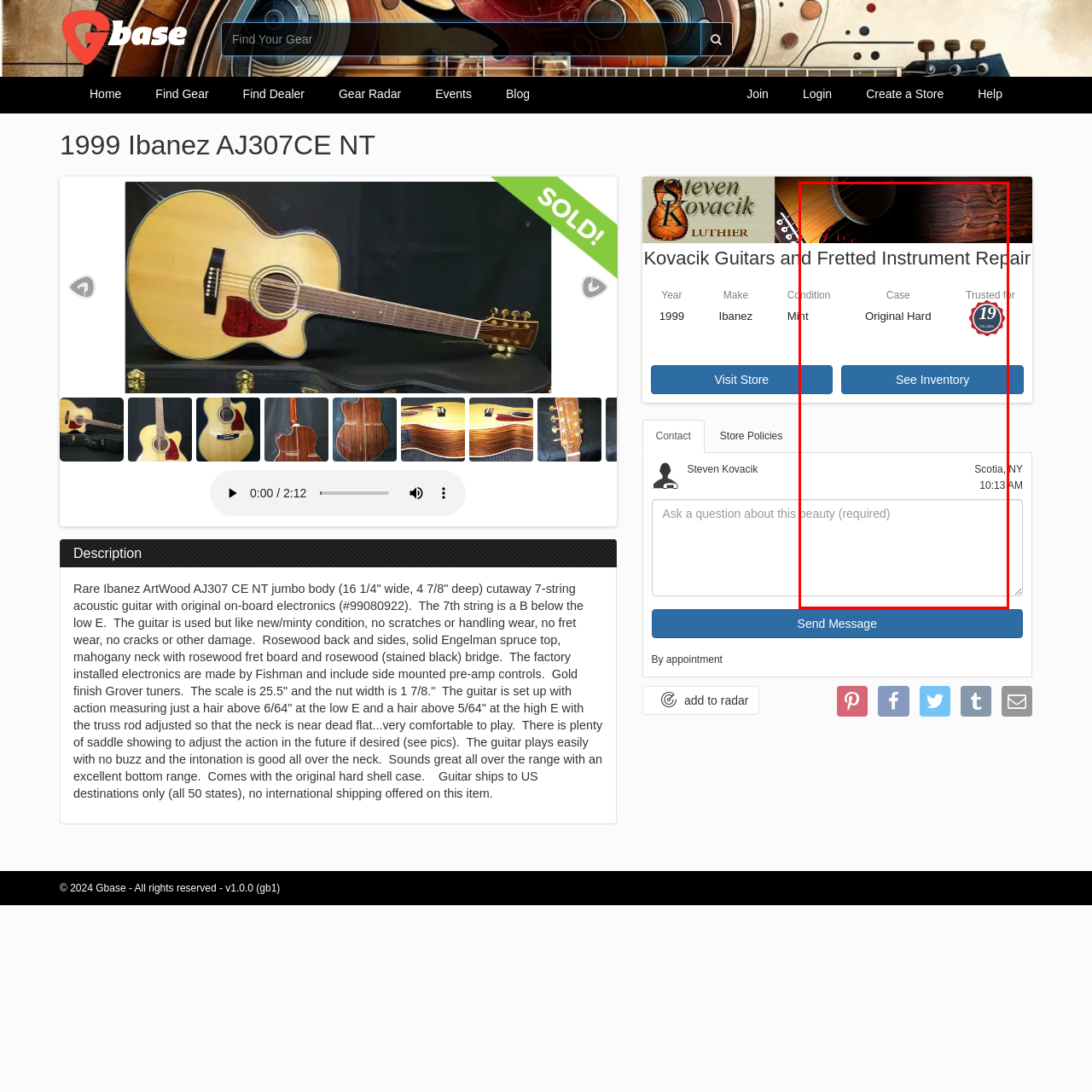Provide an in-depth description of the image within the red bounding box.

This image showcases the branding of "Kovacik Guitars and Fretted Instrument Repair," highlighting its commitment to quality and trustworthiness. It features a sleek design with a guitar close-up in the background, hinting at the craftsmanship of the instruments serviced. The text lists essential details about a particular guitar: it is described as being in mint condition and comes with its original hard case. A badge indicates that the business has been trusted for 19 years, emphasizing its reliability in the musical community. This visual serves to attract potential buyers by underscoring the store's long-standing reputation and the quality of its offerings, making it ideal for musicians looking for high-quality instruments and services.